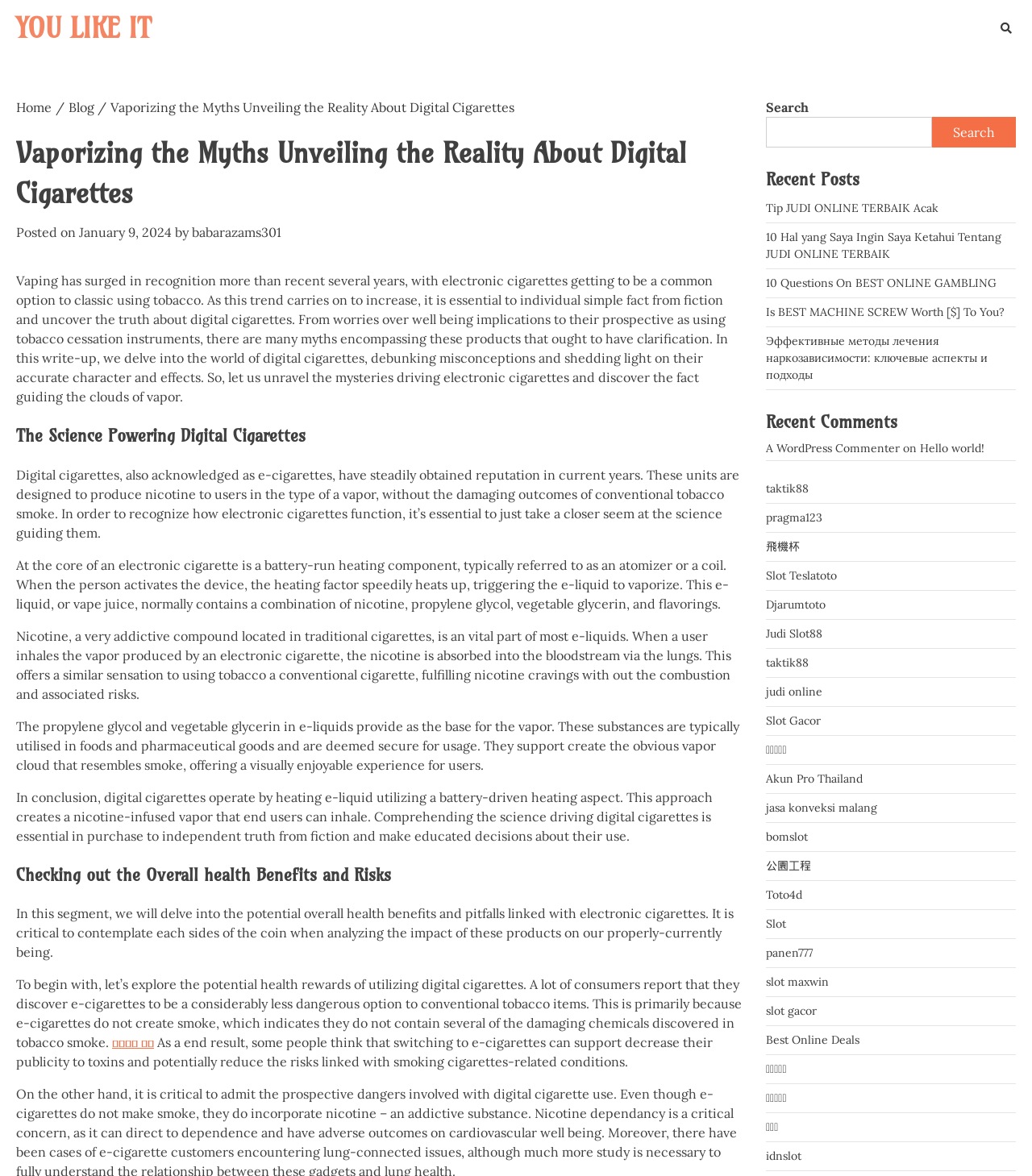Identify the bounding box for the UI element that is described as follows: "Home".

[0.016, 0.084, 0.05, 0.098]